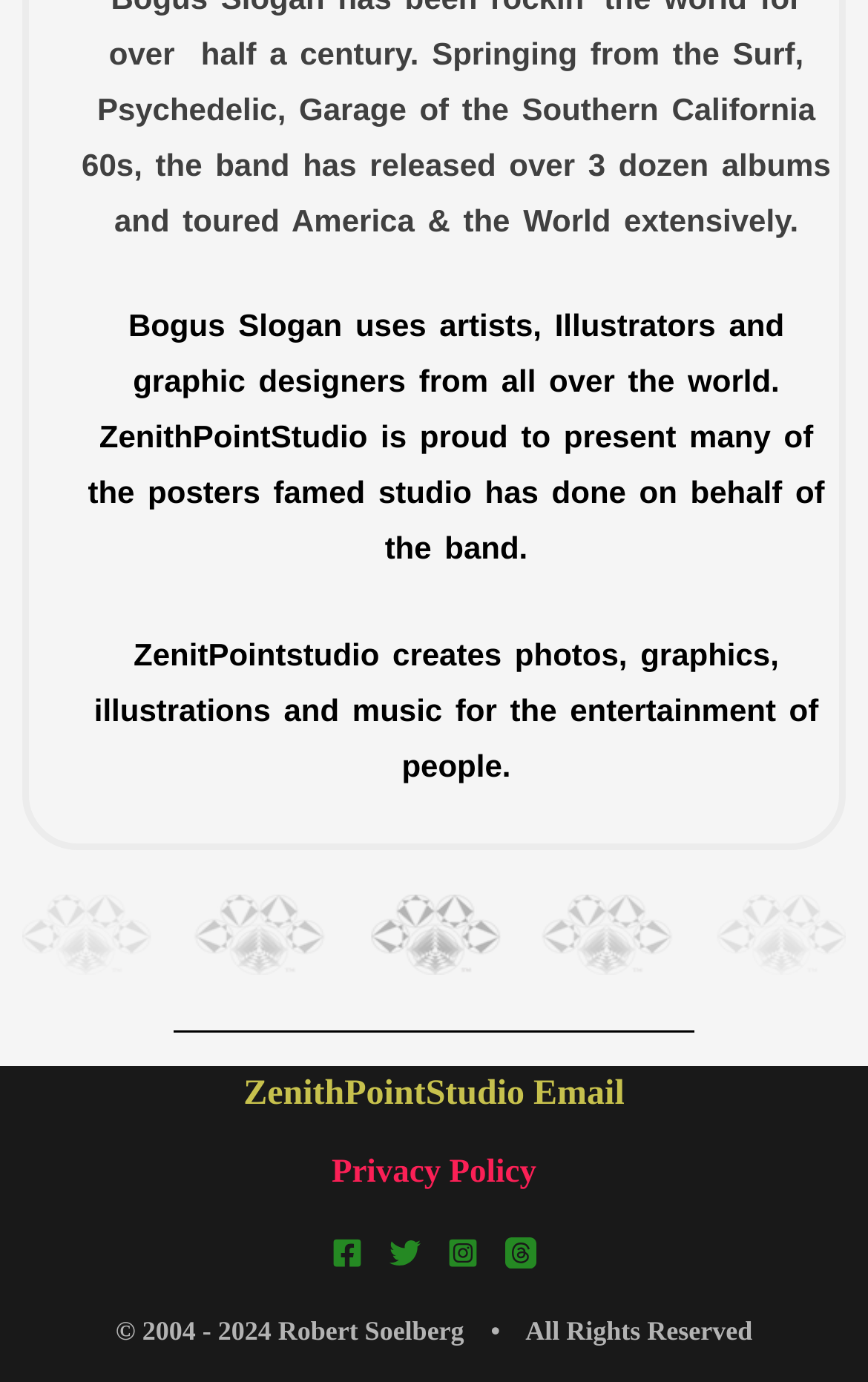Return the bounding box coordinates of the UI element that corresponds to this description: "ZenithPointStudio Email". The coordinates must be given as four float numbers in the range of 0 and 1, [left, top, right, bottom].

[0.281, 0.778, 0.719, 0.805]